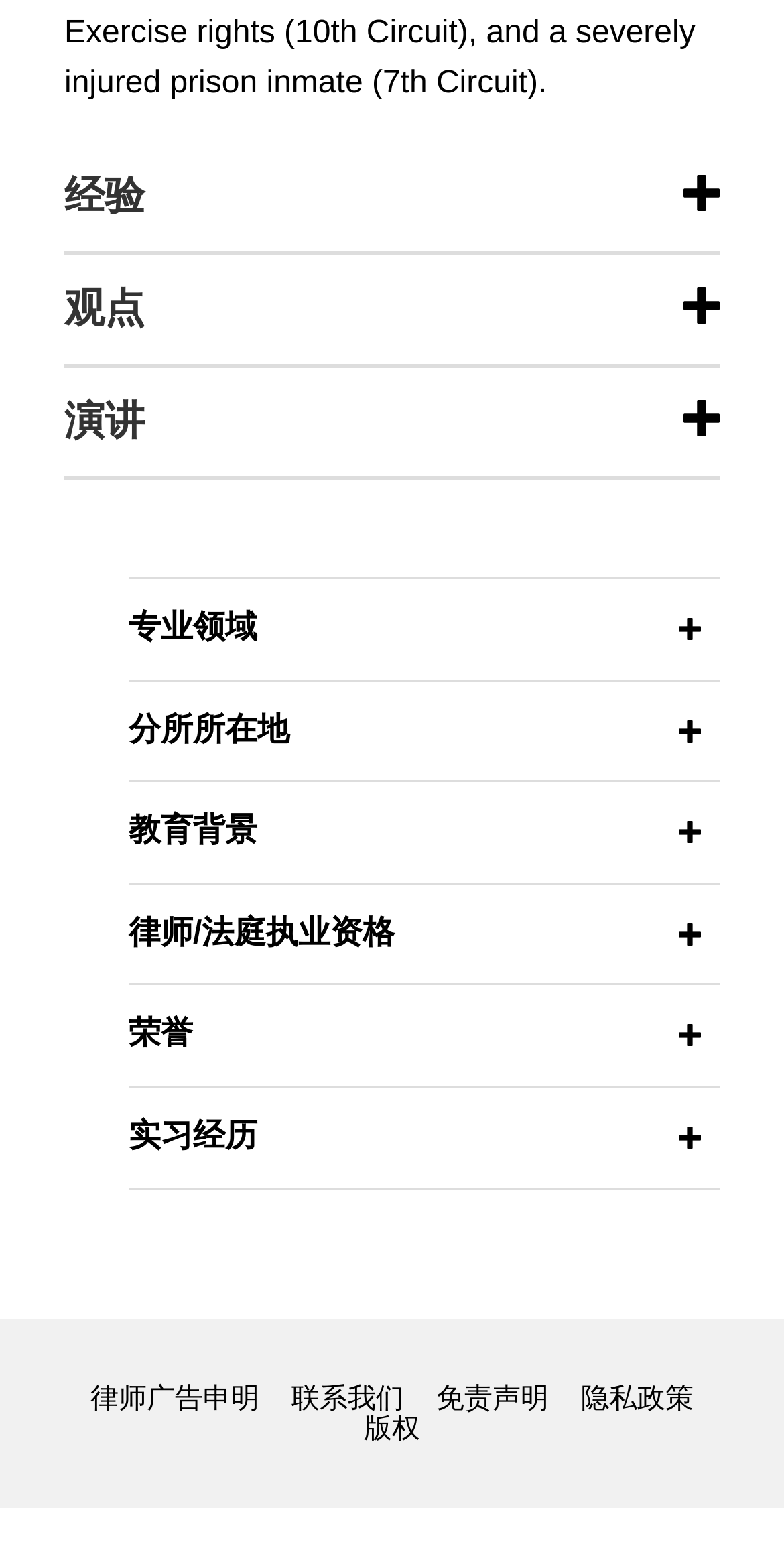Give a one-word or short-phrase answer to the following question: 
How many headings are on the webpage?

6